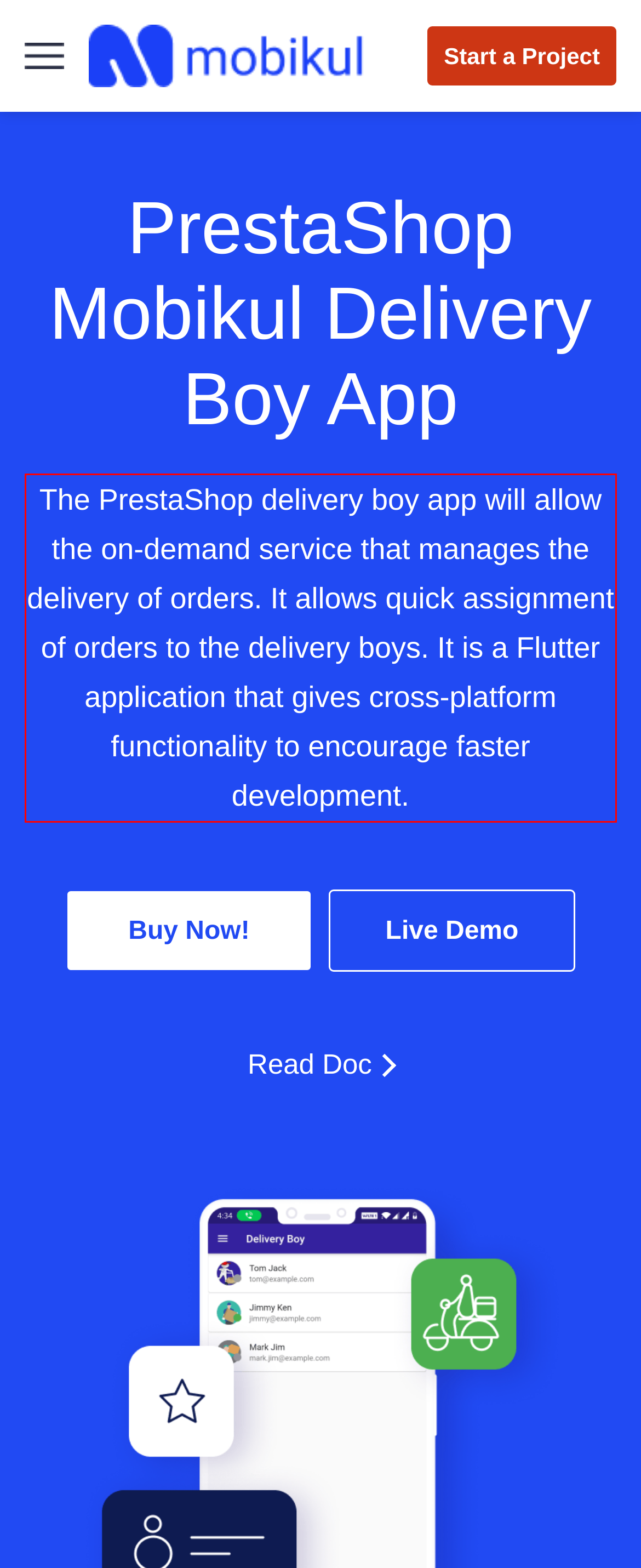Please examine the webpage screenshot and extract the text within the red bounding box using OCR.

The PrestaShop delivery boy app will allow the on-demand service that manages the delivery of orders. It allows quick assignment of orders to the delivery boys. It is a Flutter application that gives cross-platform functionality to encourage faster development.